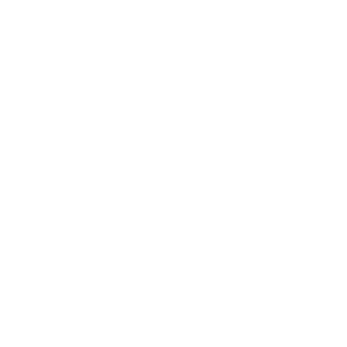Generate a detailed explanation of the scene depicted in the image.

The image depicts a stylized representation of a ginseng root, often associated with health and vitality. This design highlights the natural attributes of ginseng, aligning with its reputation as a powerful herbal supplement. The visual reinforces themes of energy and well-being, making it a fitting illustration for the product, which is part of a health supplement offering. The context within the webpage suggests that this image promotes the "Best ginseng supplement for energy booster," attracting consumers seeking natural ways to enhance their vitality and overall health.